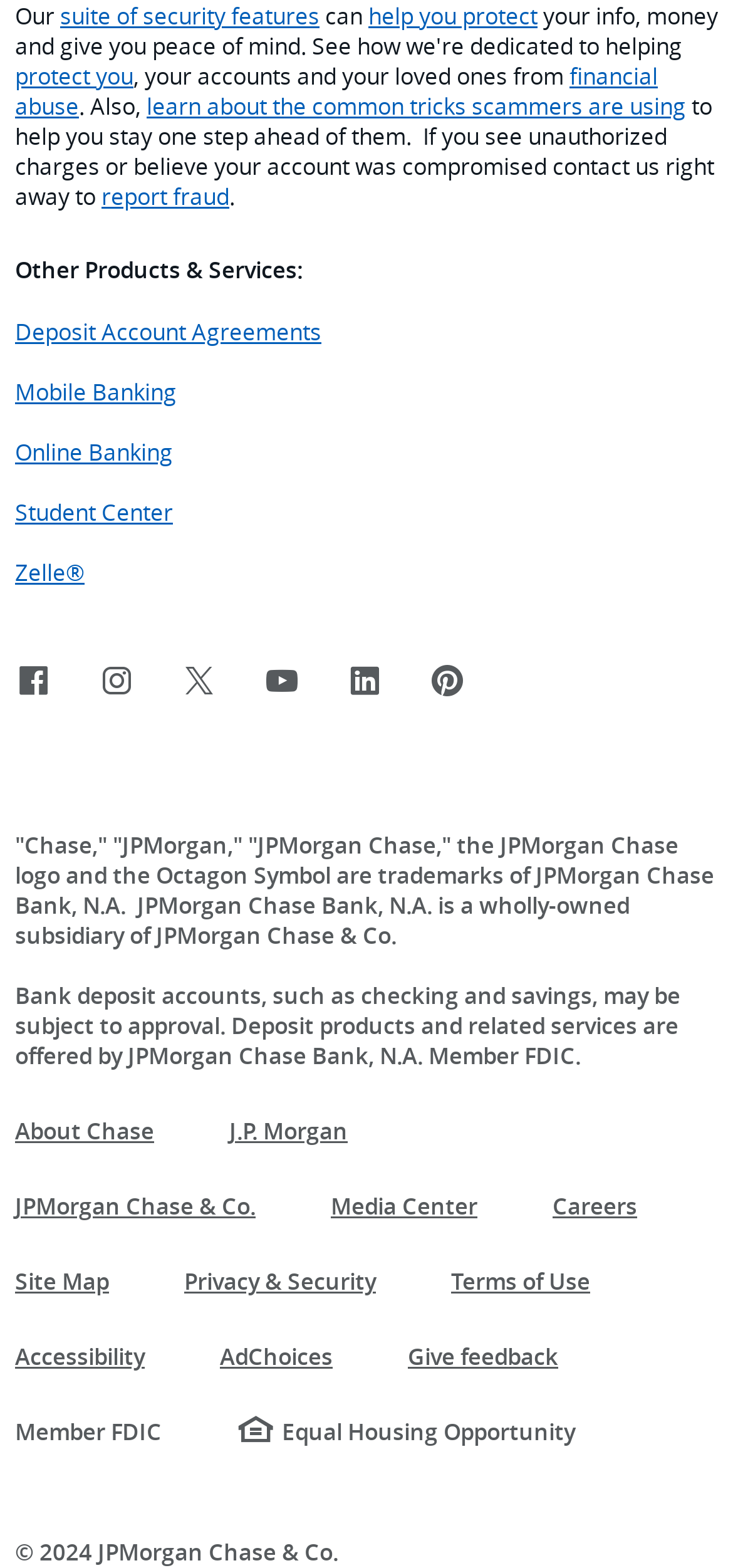Identify the bounding box coordinates of the region that should be clicked to execute the following instruction: "View the cover".

None